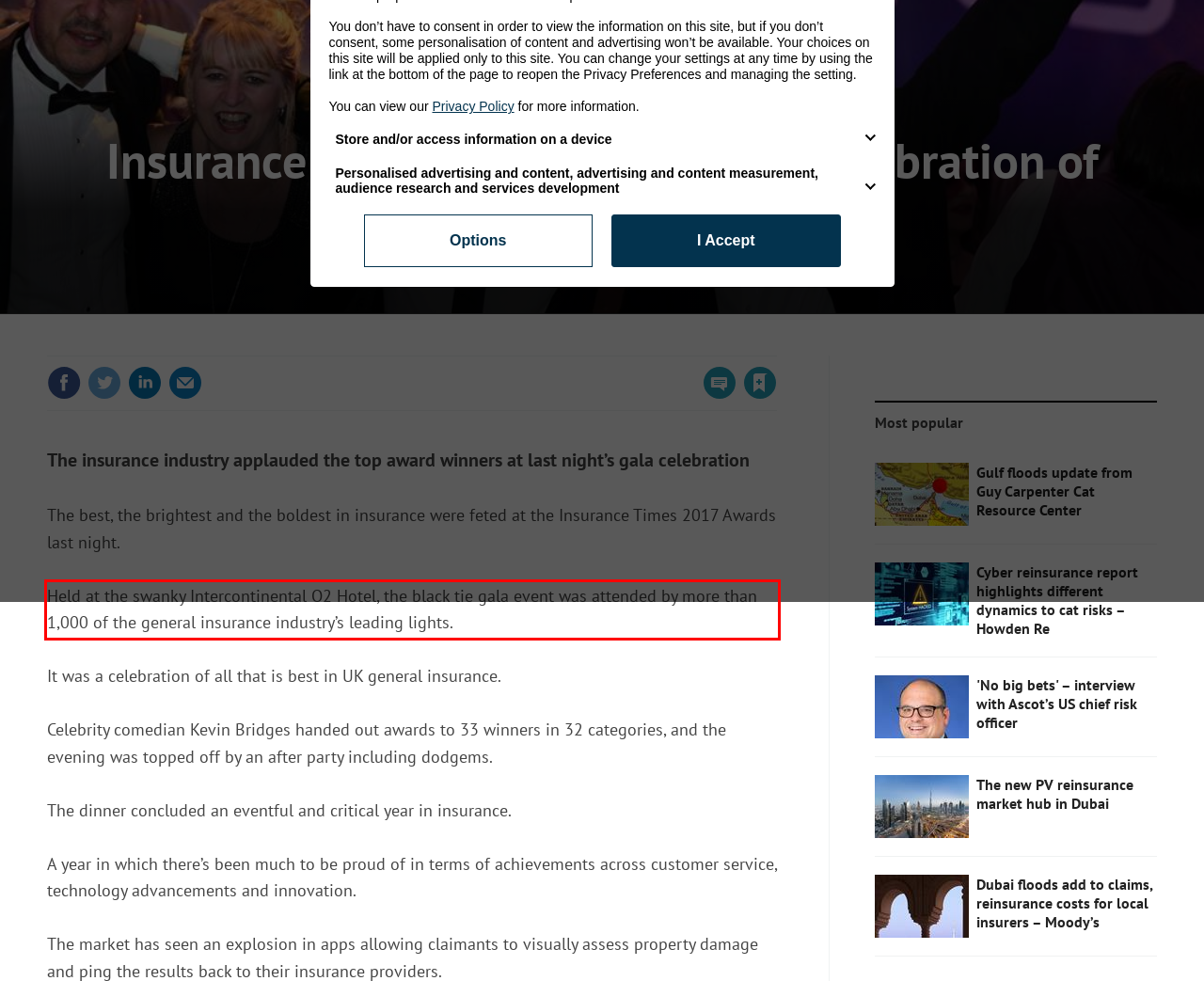Look at the provided screenshot of the webpage and perform OCR on the text within the red bounding box.

Held at the swanky Intercontinental O2 Hotel, the black tie gala event was attended by more than 1,000 of the general insurance industry’s leading lights.